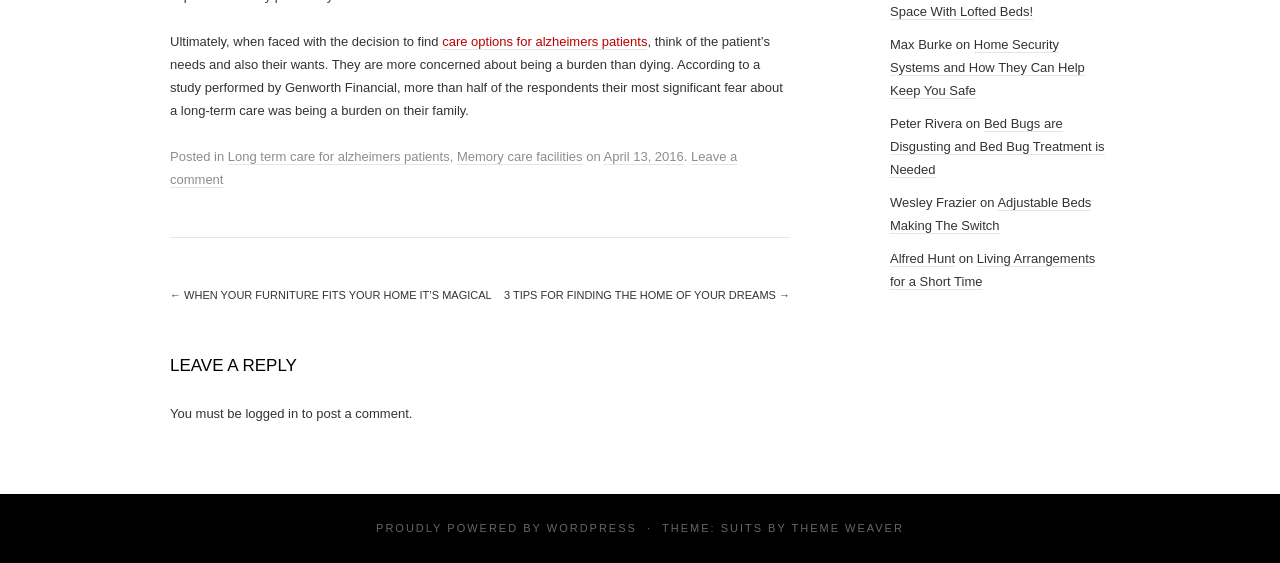Please give a succinct answer using a single word or phrase:
What is the purpose of the links in the footer?

Navigation